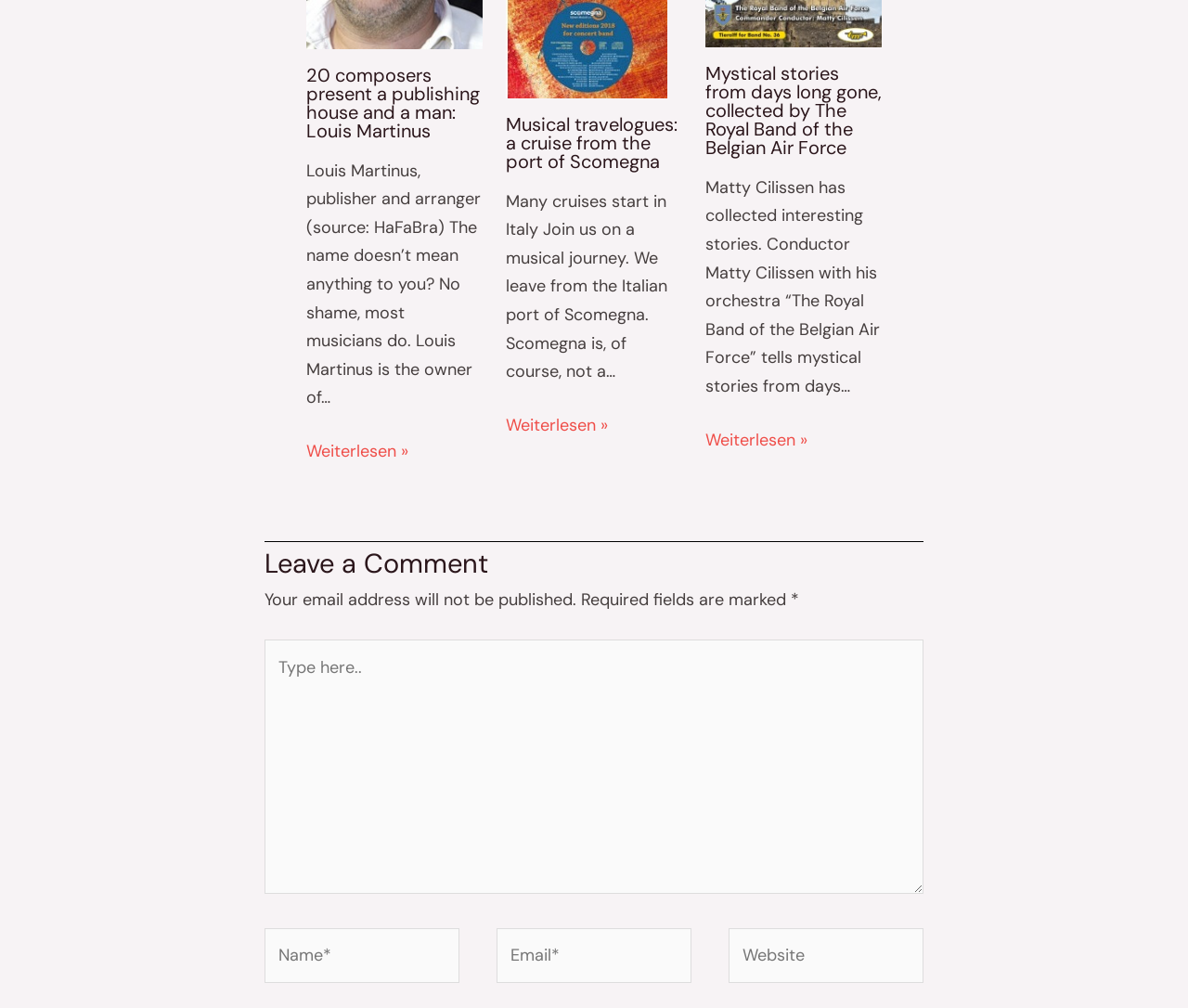Select the bounding box coordinates of the element I need to click to carry out the following instruction: "Click on the link to read more about Mystical stories from days long gone, collected by The Royal Band of the Belgian Air Force".

[0.594, 0.061, 0.742, 0.158]